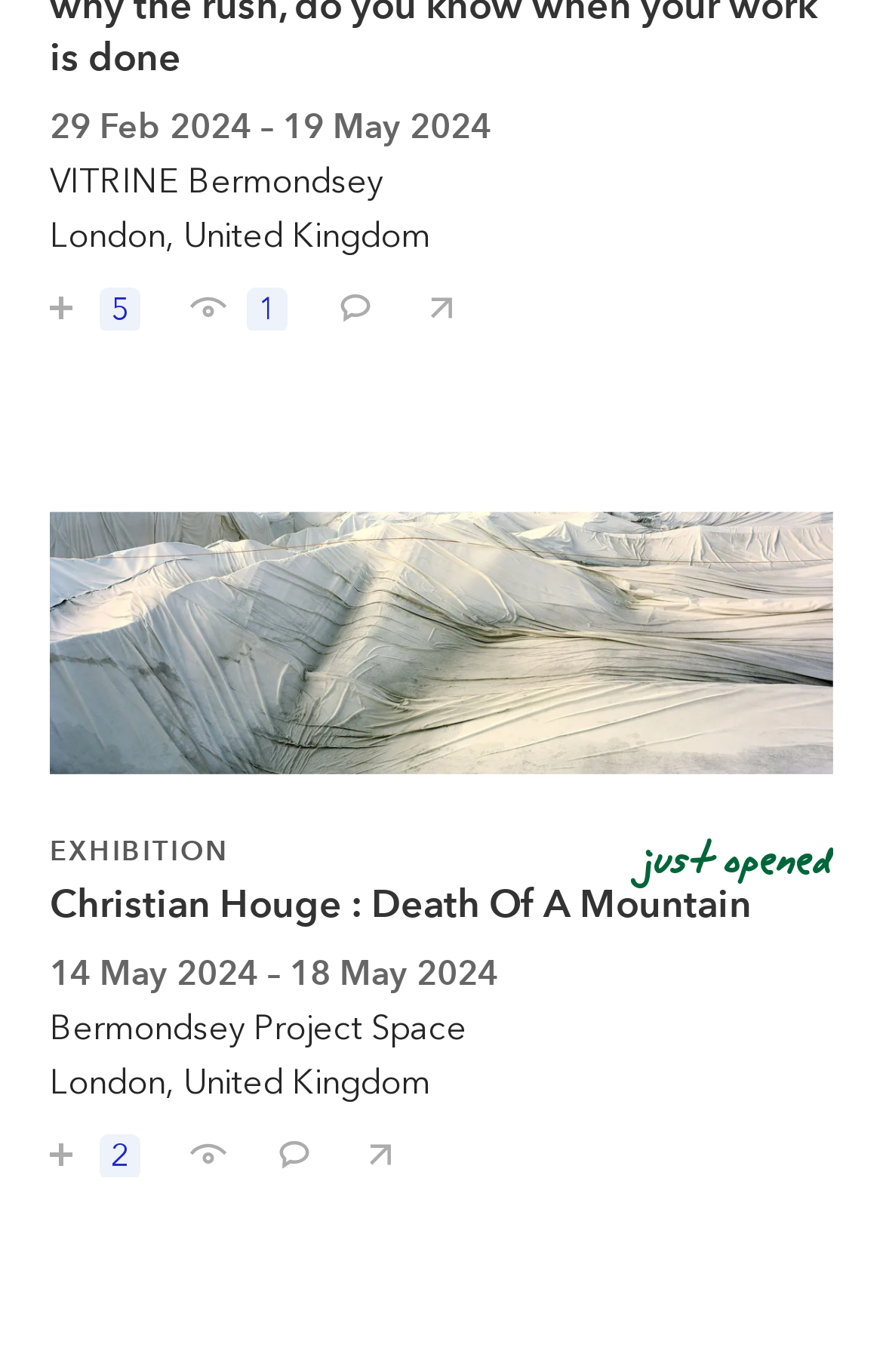What is the text of the first link on the webpage?
Refer to the screenshot and answer in one word or phrase.

Comment on why the rush, do you know when your work is done